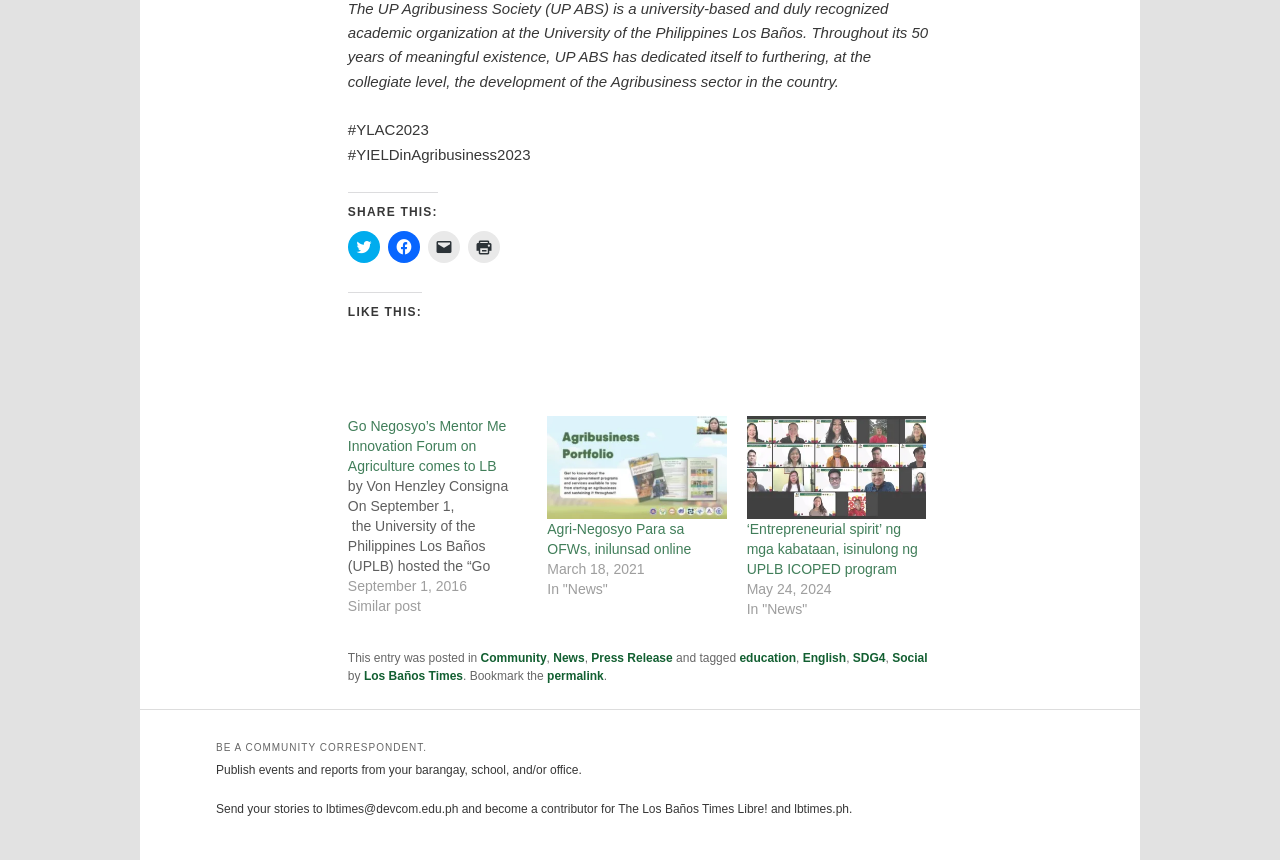Please identify the bounding box coordinates of the region to click in order to complete the task: "Become a community correspondent". The coordinates must be four float numbers between 0 and 1, specified as [left, top, right, bottom].

[0.169, 0.854, 0.831, 0.884]